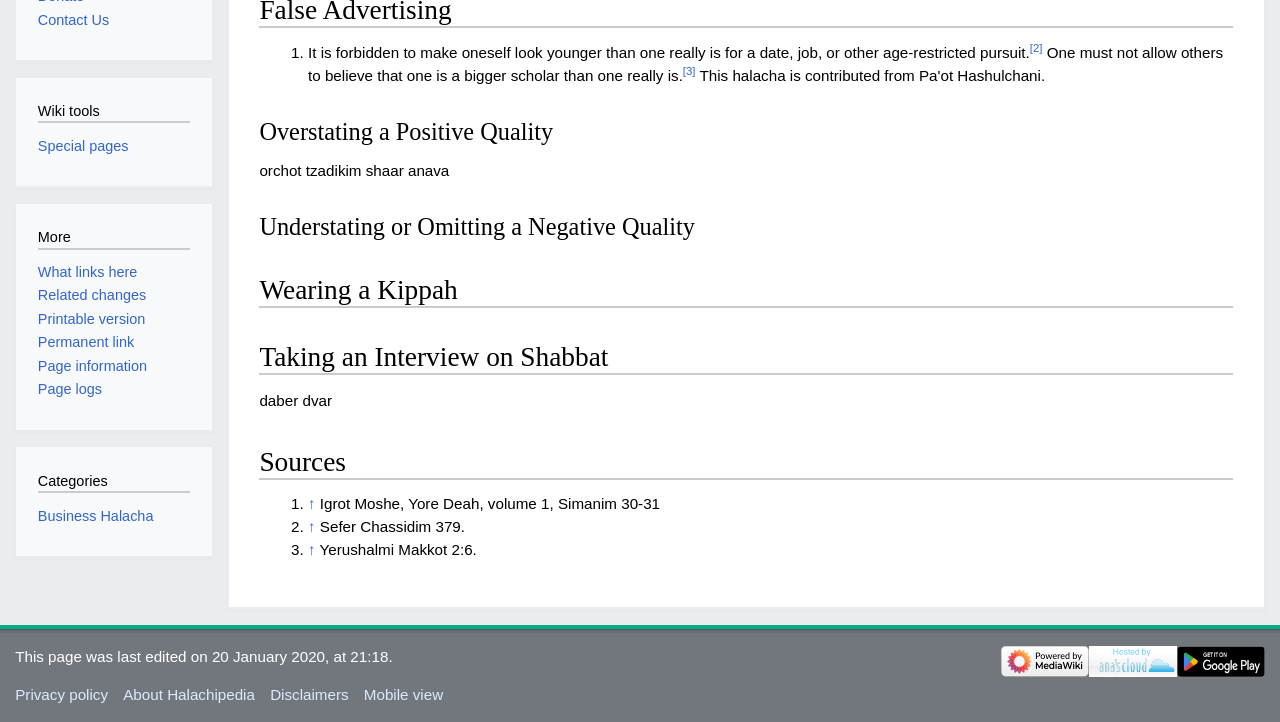Determine the bounding box coordinates of the UI element that matches the following description: "alt="Install our Android app"". The coordinates should be four float numbers between 0 and 1 in the format [left, top, right, bottom].

[0.919, 0.902, 0.988, 0.925]